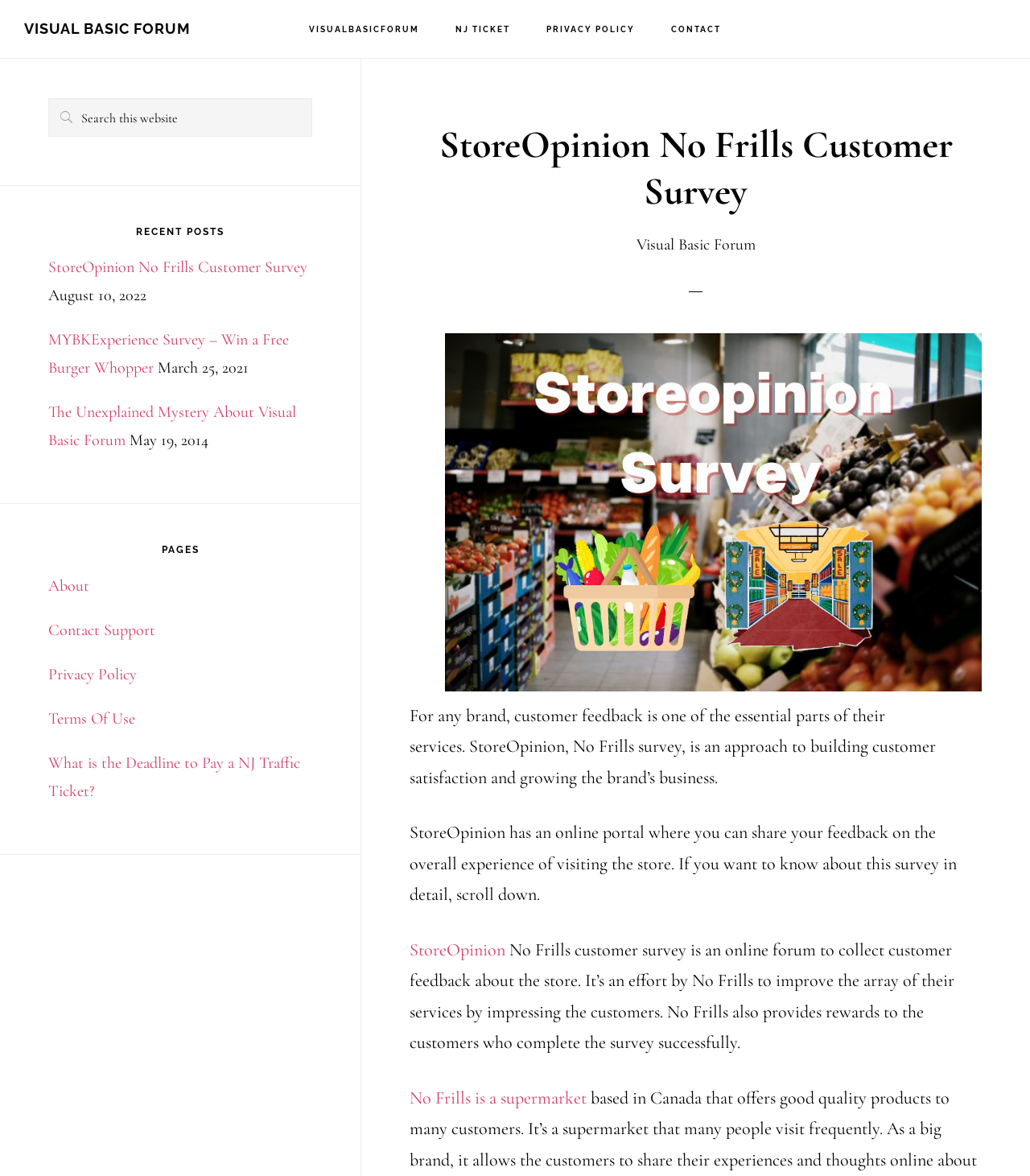What is the function of the search box?
Answer with a single word or phrase, using the screenshot for reference.

Search this website